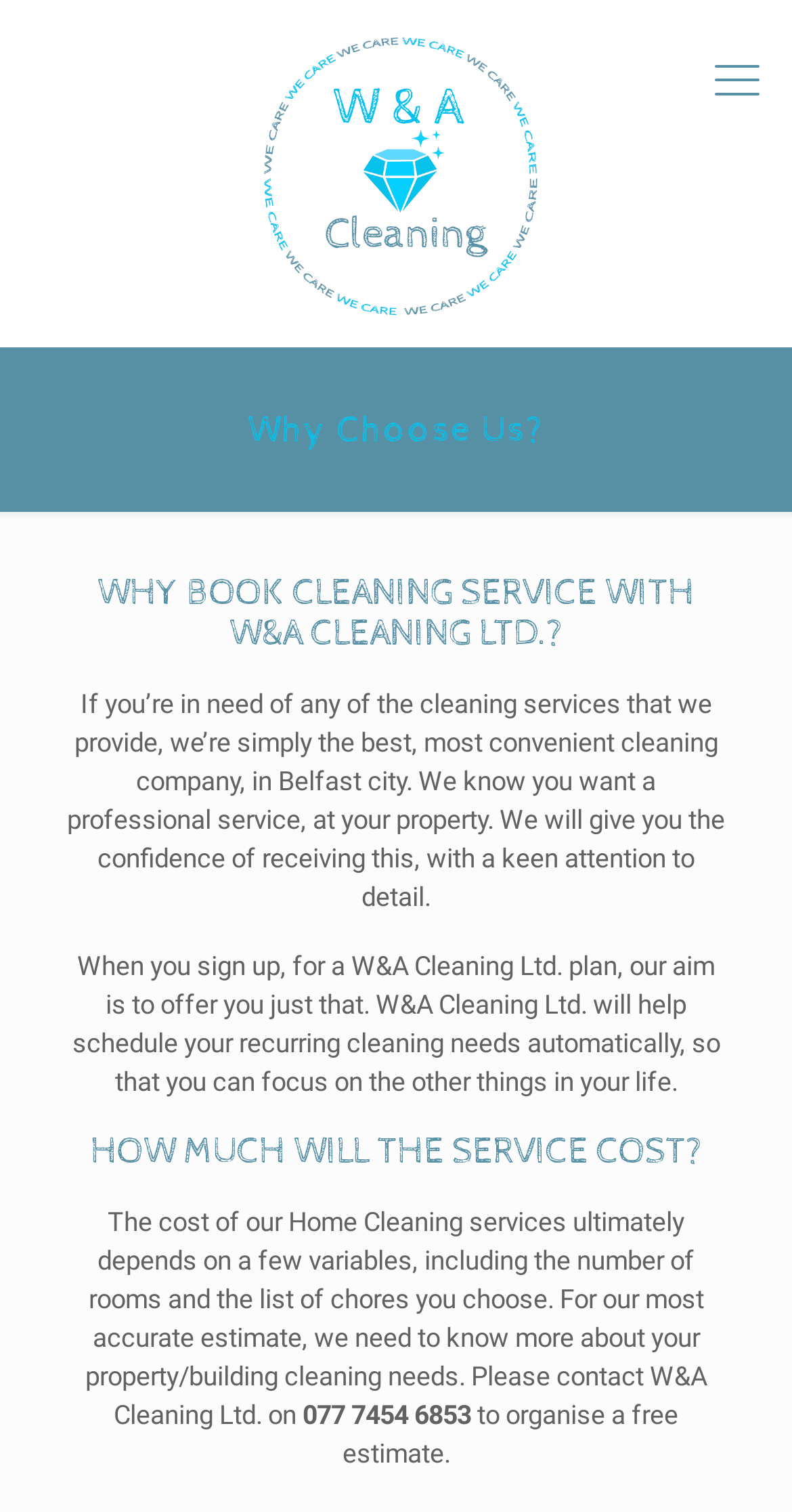Please answer the following question using a single word or phrase: How can I get a free estimate?

Call 077 7454 6853